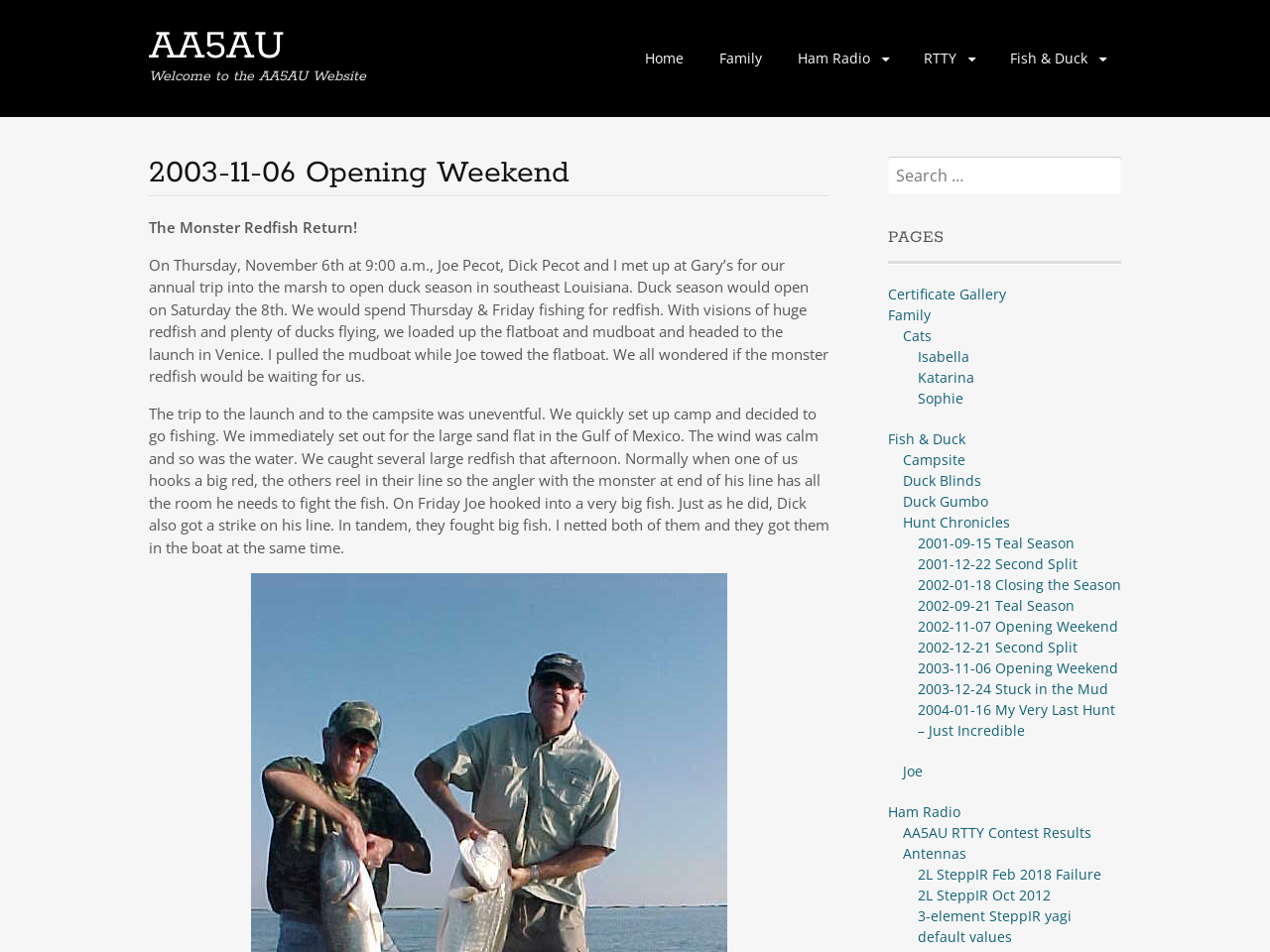Based on the element description, predict the bounding box coordinates (top-left x, top-left y, bottom-right x, bottom-right y) for the UI element in the screenshot: Duck Blinds

[0.711, 0.495, 0.773, 0.515]